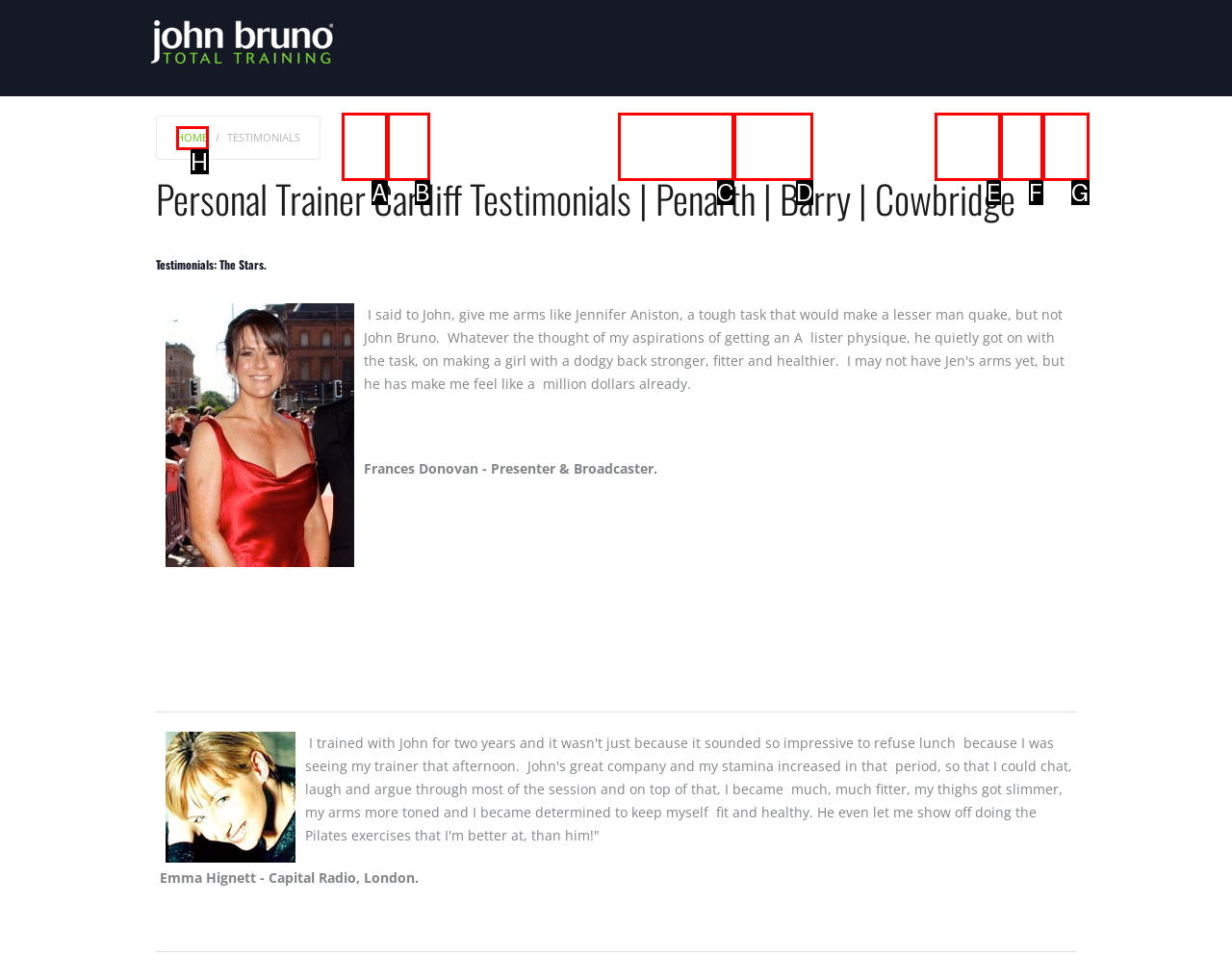Identify the letter of the UI element that corresponds to: name="input_13" placeholder="How Can We Help?"
Respond with the letter of the option directly.

None